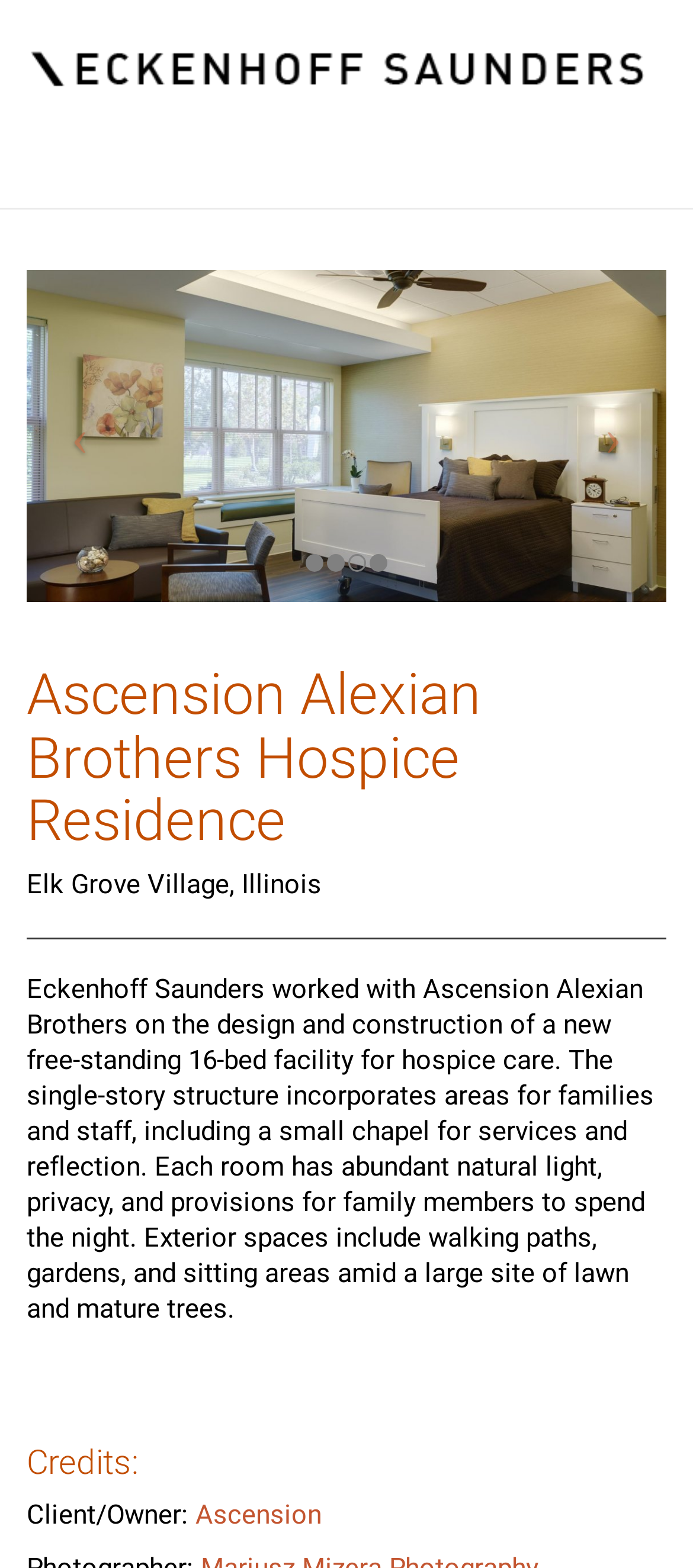Examine the image and give a thorough answer to the following question:
What is the location of the hospice residence?

I found the answer by looking at the static text element that appears below the heading 'Ascension Alexian Brothers Hospice Residence'. The text explicitly states the location as 'Elk Grove Village, Illinois'.